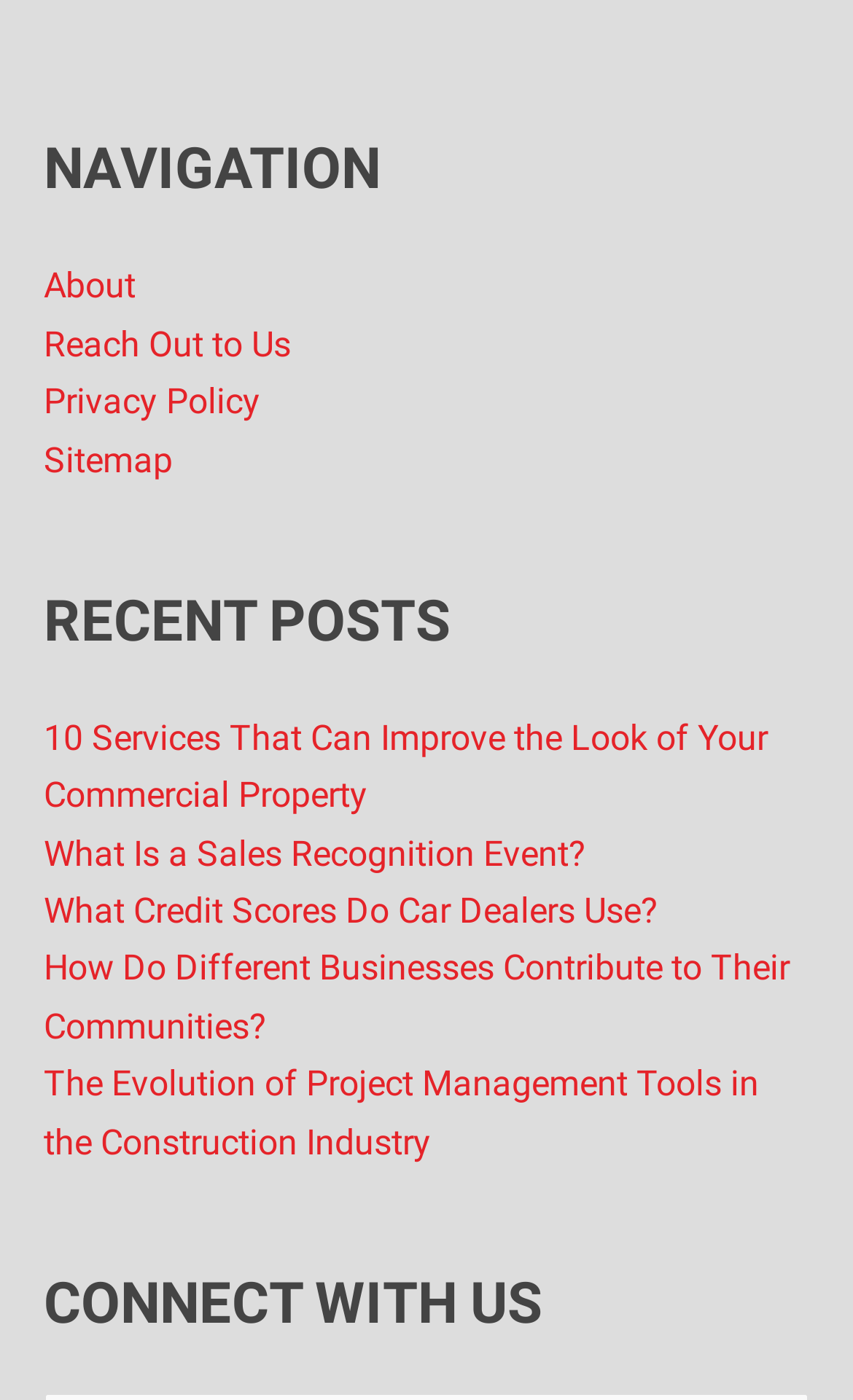Please answer the following question using a single word or phrase: 
How many navigation links are there?

4